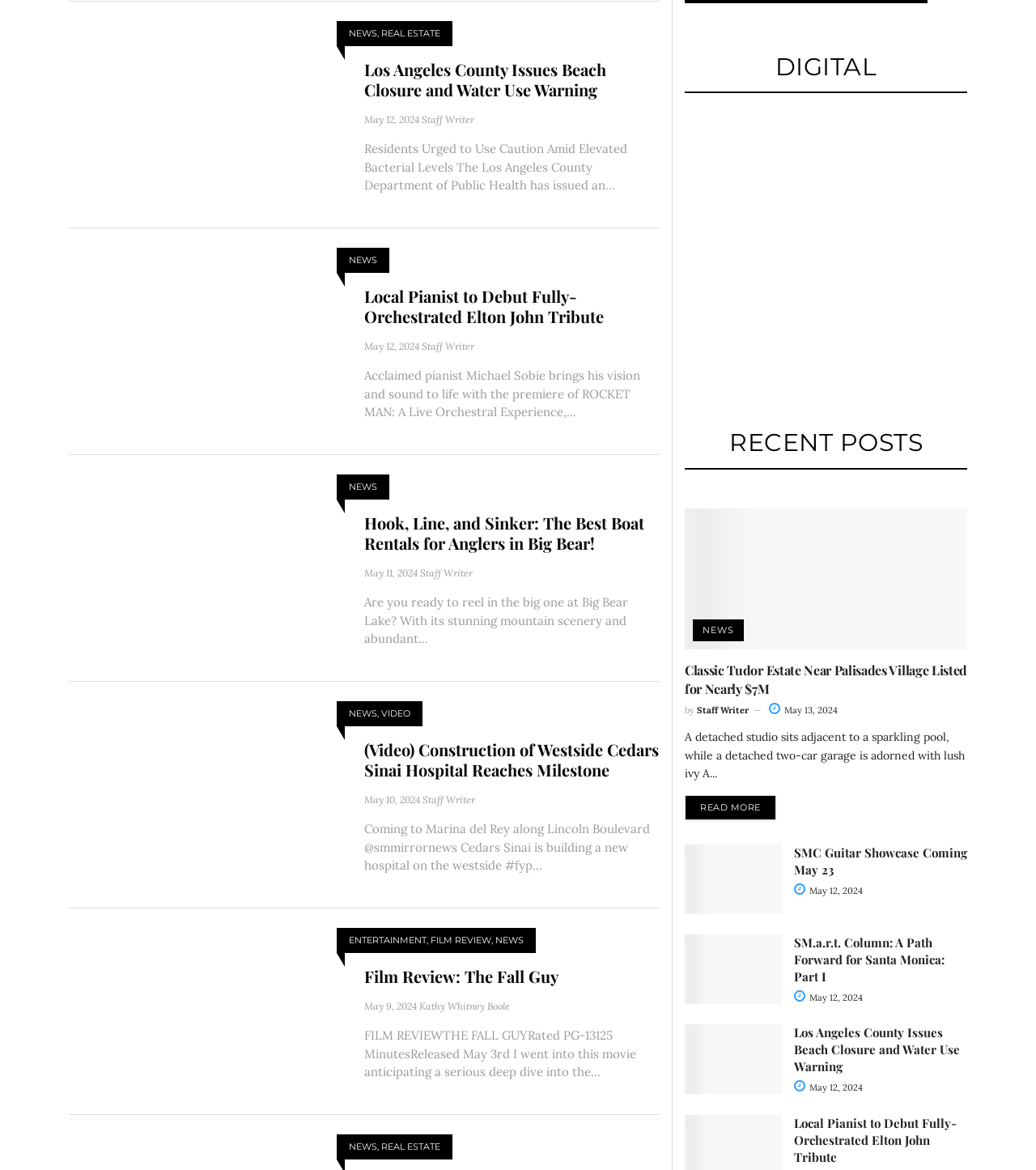Identify the bounding box of the HTML element described here: "Staff Writer". Provide the coordinates as four float numbers between 0 and 1: [left, top, right, bottom].

[0.408, 0.678, 0.459, 0.689]